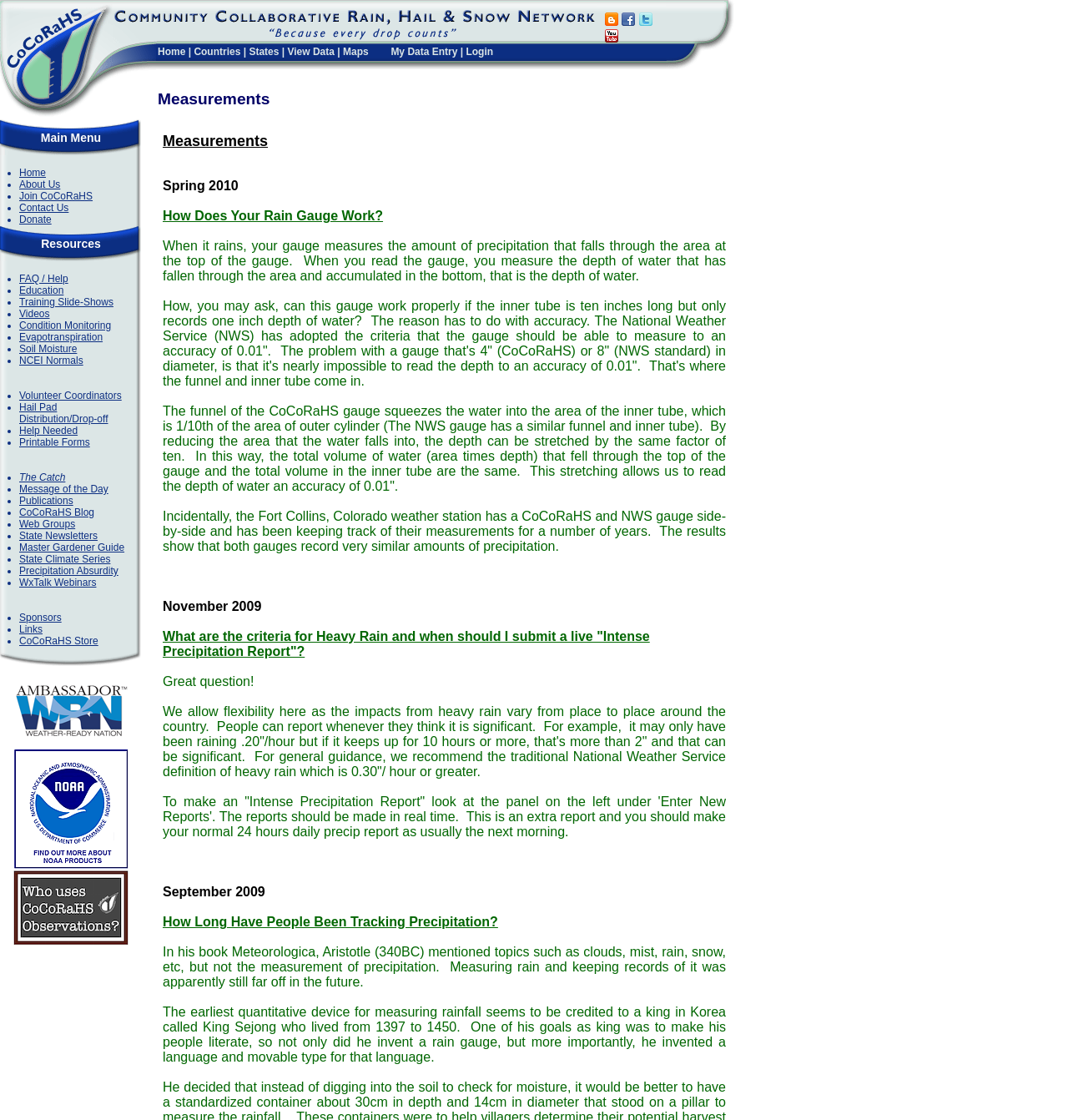What is the login functionality for?
Please respond to the question with as much detail as possible.

The login functionality is likely for users to access their data entry, as indicated by the link 'My Data Entry' next to the 'Login' button.